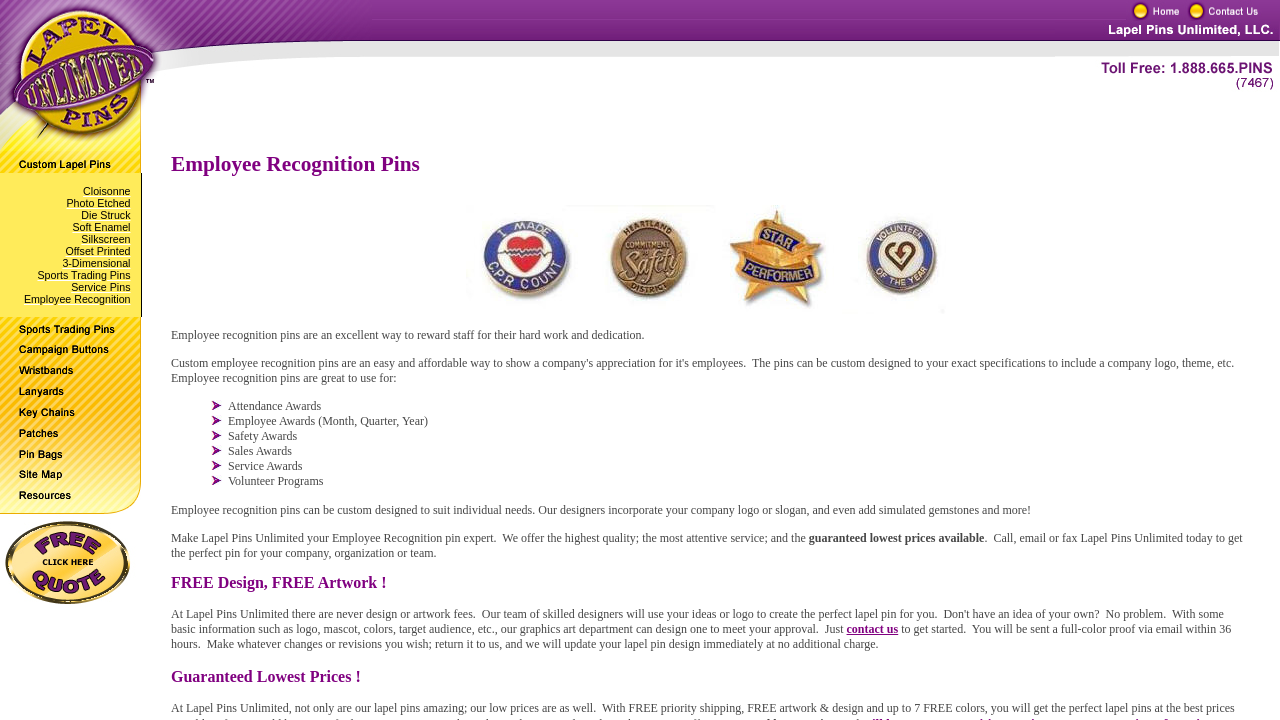Generate an in-depth caption that captures all aspects of the webpage.

The webpage is about Lapel Pins and Buttons Unlimited, an Ohio-based company that offers custom lapel pins and buttons, sports trading, campaign, wristbands, lanyards, key chains, patches, pin bags, and photo etched, die struck, soft enamel, silkscreen, and offset printed products.

At the top of the page, there are two rows of images, with four images in each row, taking up the entire width of the page. Below these images, there is a section with a list of links to different types of products and services offered by the company, including Cloisonne, Photo Etched, Die Struck, Soft Enamel, Silkscreen, Offset Printed, 3-Dimensional, Sports Trading Pins, Service Pins, and Employee Recognition.

The list of links is divided into multiple rows, with each row containing a few links. The links are arranged in a vertical column, with a small gap between each row. The text of the links is brief, with each link describing a specific product or service.

There are no paragraphs of text on the page, and the focus is on showcasing the different products and services offered by the company through images and links. The overall layout is organized and easy to navigate, with a clear hierarchy of elements on the page.